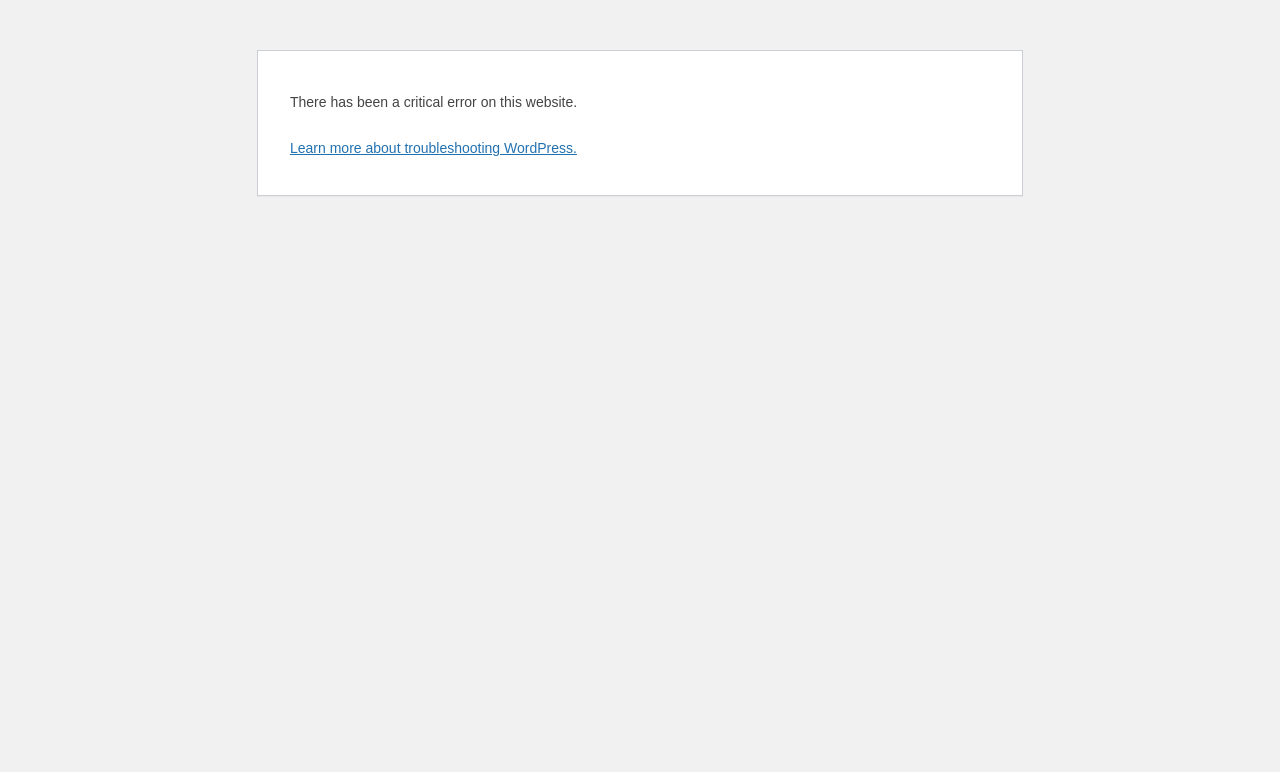Given the element description "Learn more about troubleshooting WordPress." in the screenshot, predict the bounding box coordinates of that UI element.

[0.227, 0.181, 0.451, 0.202]